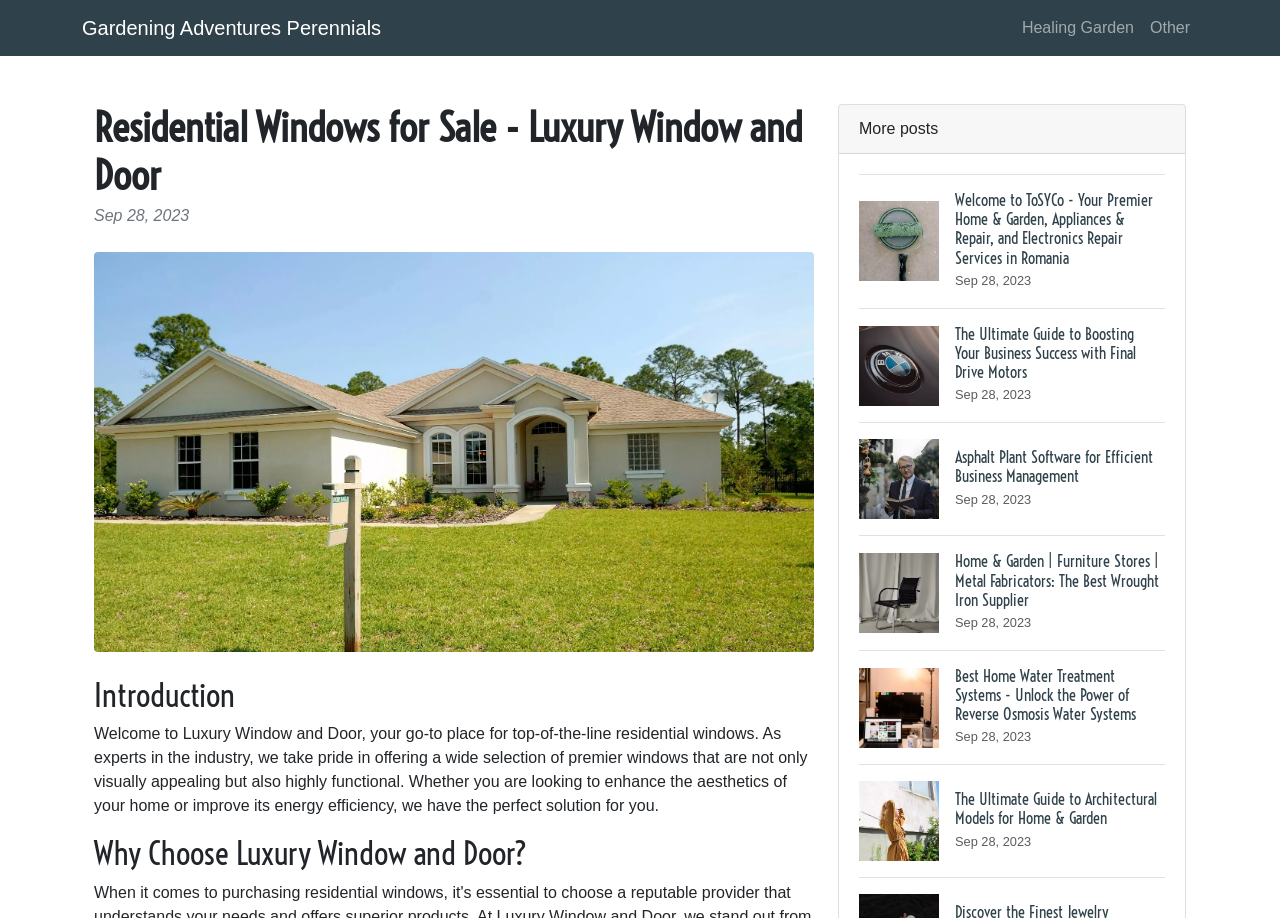Identify the coordinates of the bounding box for the element that must be clicked to accomplish the instruction: "Read 'Why Choose Luxury Window and Door?' section".

[0.073, 0.909, 0.636, 0.951]